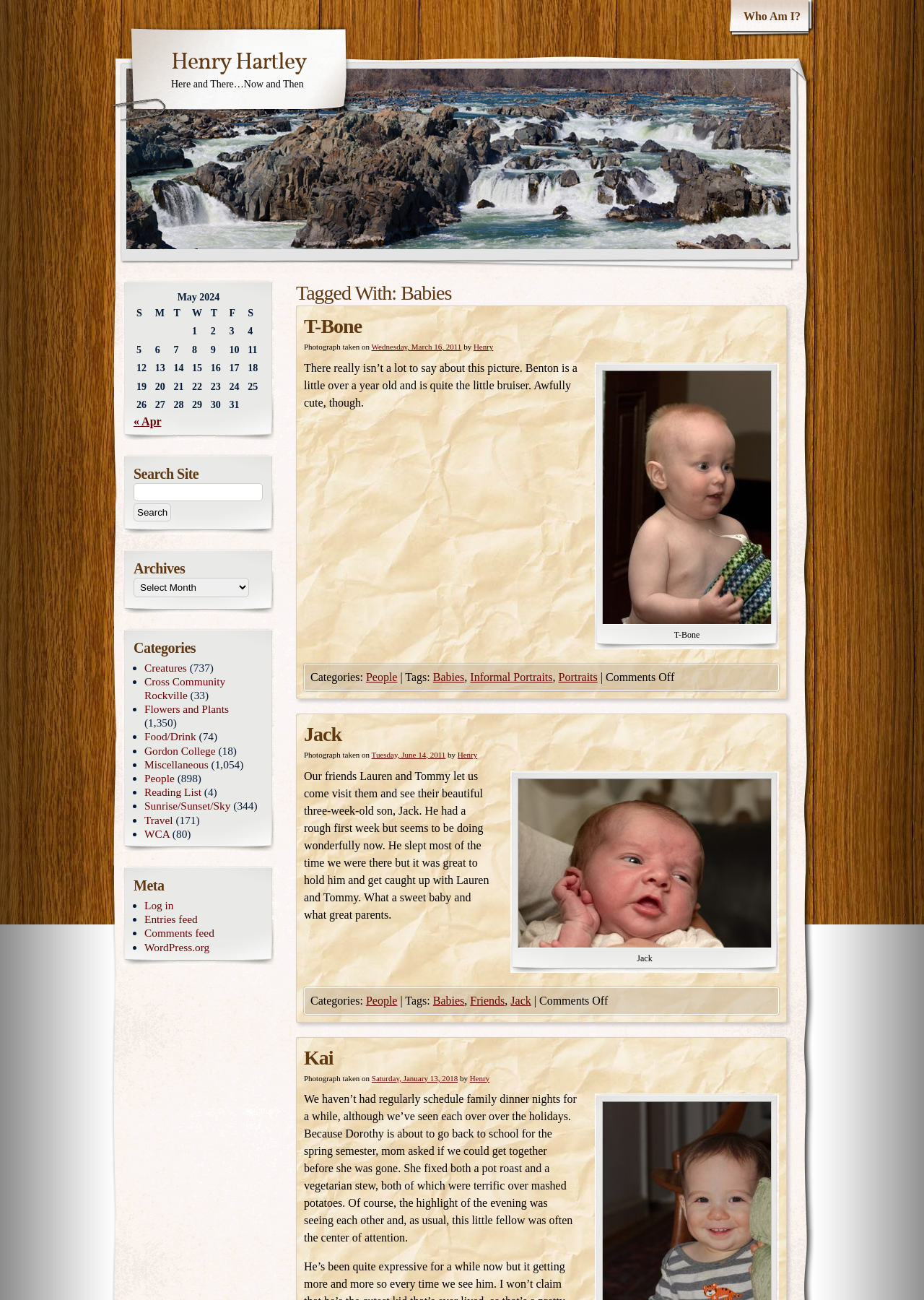Find the bounding box coordinates of the clickable area that will achieve the following instruction: "Check the photograph of 'Jack'".

[0.56, 0.599, 0.835, 0.729]